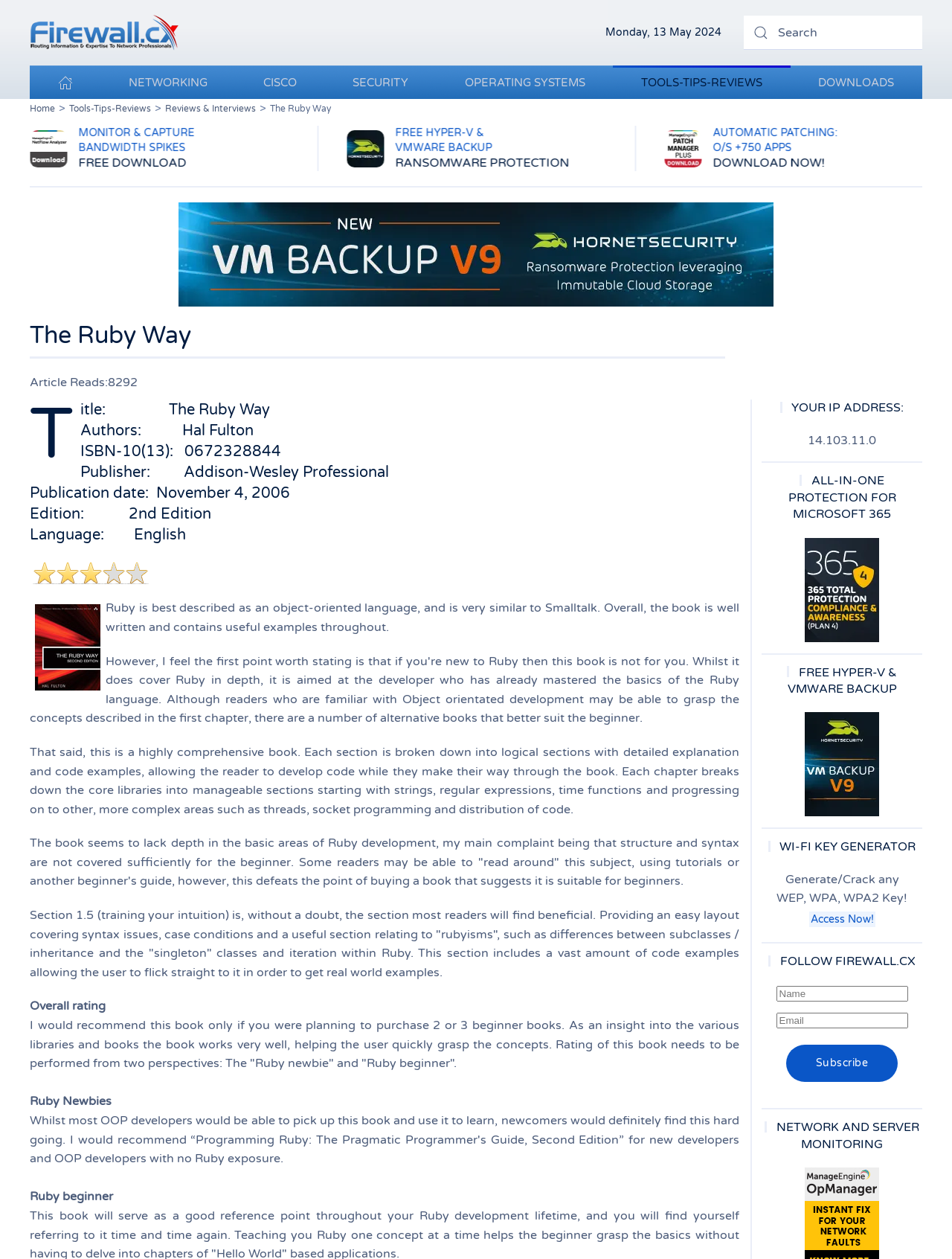What is the name of the publisher of the book?
Can you provide a detailed and comprehensive answer to the question?

The question asks for the name of the publisher of the book. By looking at the webpage, we can see that the publisher of the book is mentioned in the book details section as 'Publisher: Addison-Wesley Professional'. Therefore, the answer is 'Addison-Wesley Professional'.